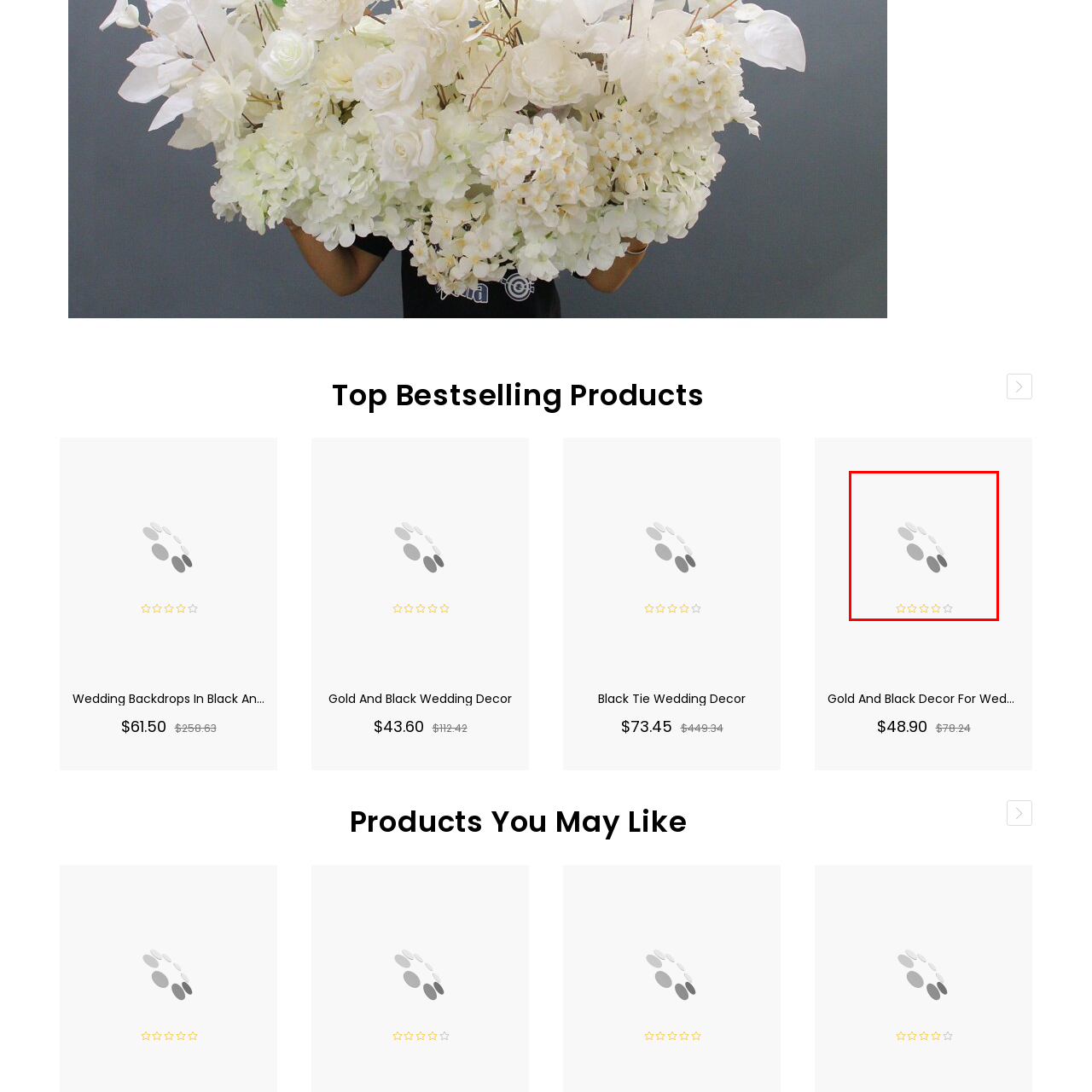Create a detailed narrative of the image inside the red-lined box.

The image showcases a stylish and elegant "Gold And Black Decor For Wedding" backdrop, designed to create a sophisticated atmosphere for weddings or similar events. The backdrop features a combination of luxurious gold accents and deep black tones, offering a striking contrast that can enhance any decorative theme. This particular design is part of a collection of bestselling products for weddings, priced at $48.90, making it an attractive option for brides and event planners looking to elevate their decor. The image is available for purchase along with options to add it to the cart.